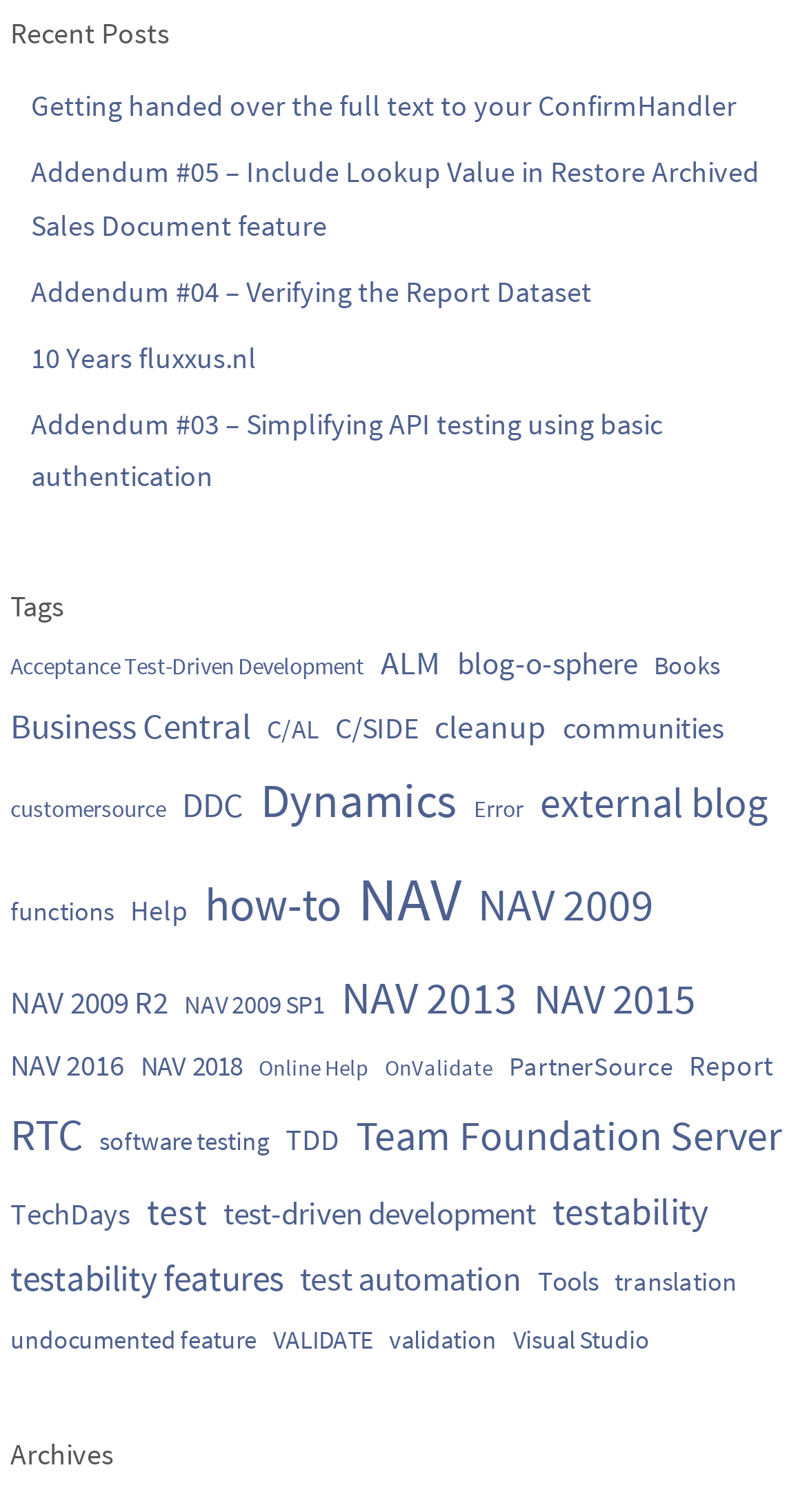Given the element description: "Home", predict the bounding box coordinates of the UI element it refers to, using four float numbers between 0 and 1, i.e., [left, top, right, bottom].

None